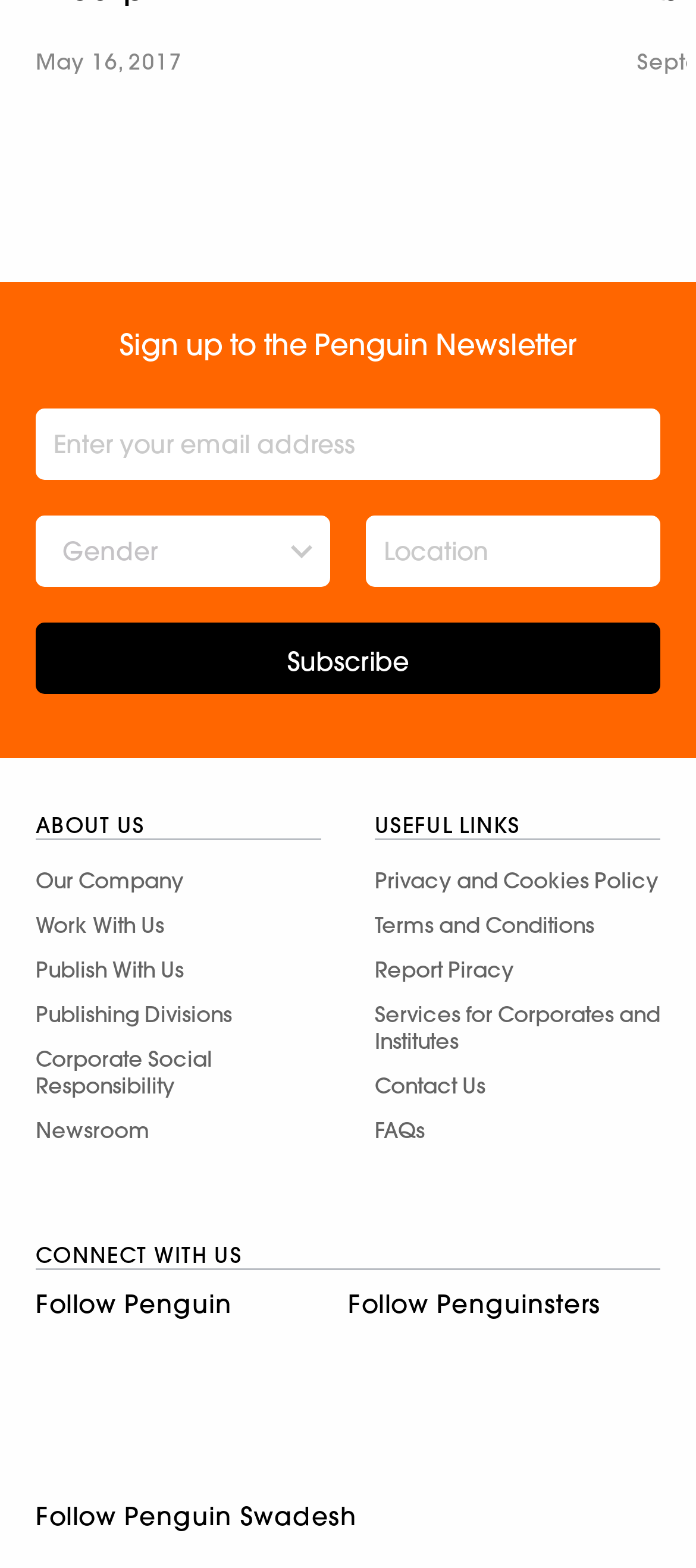Identify the bounding box coordinates of the clickable region necessary to fulfill the following instruction: "Learn about Our Company". The bounding box coordinates should be four float numbers between 0 and 1, i.e., [left, top, right, bottom].

[0.051, 0.548, 0.462, 0.576]